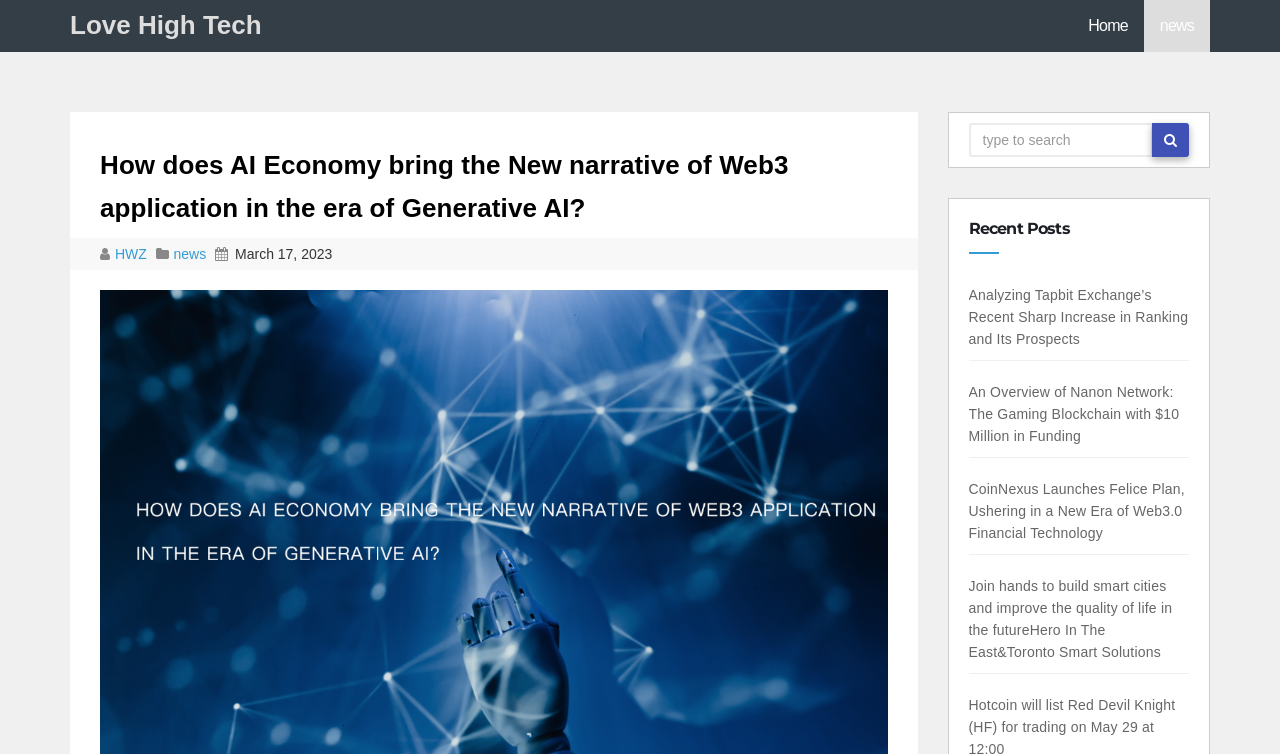Identify and provide the main heading of the webpage.

How does AI Economy bring the New narrative of Web3 application in the era of Generative AI?